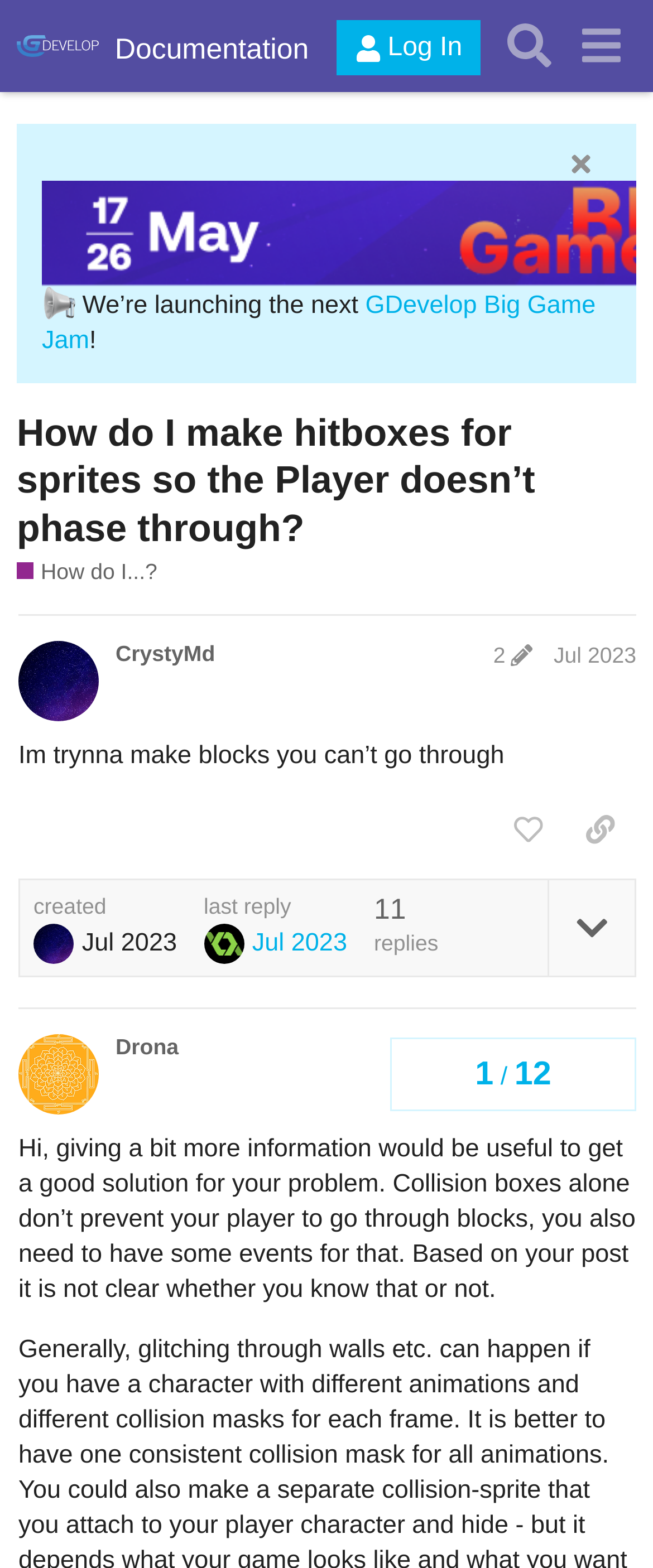Please identify the primary heading of the webpage and give its text content.

How do I make hitboxes for sprites so the Player doesn’t phase through?